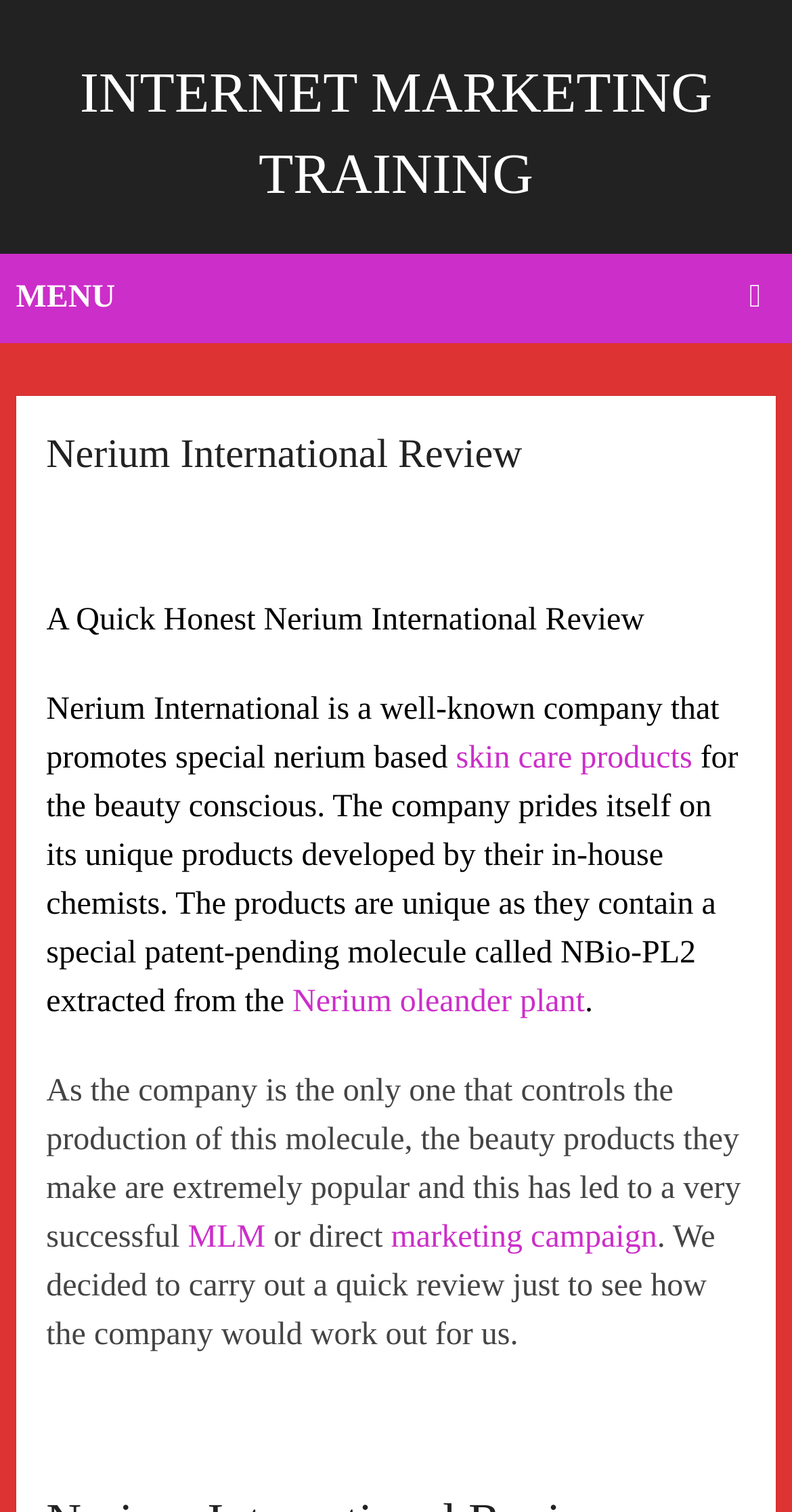Elaborate on the different components and information displayed on the webpage.

The webpage is a review of Nerium International, a company that promotes skin care products. At the top of the page, there is a heading "INTERNET MARKETING TRAINING" with a link below it. To the right of this heading, there is a menu link with an icon. 

Below the menu link, there is a header section with a heading "Nerium International Review" followed by a brief introduction to the company. The introduction explains that Nerium International is a well-known company that promotes special nerium-based skin care products for the beauty conscious. 

The text then describes the company's unique products, which are developed by their in-house chemists and contain a special patent-pending molecule called NBio-PL2 extracted from the Nerium oleander plant. 

Further down, the text discusses the company's successful multi-level marketing (MLM) or direct marketing campaign. The review then expresses the intention to carry out a quick review to see how the company would work out. 

There are several links throughout the text, including links to "INTERNET MARKETING TRAINING", "skin care products", "Nerium oleander", "plant", "MLM", and "direct marketing campaign".